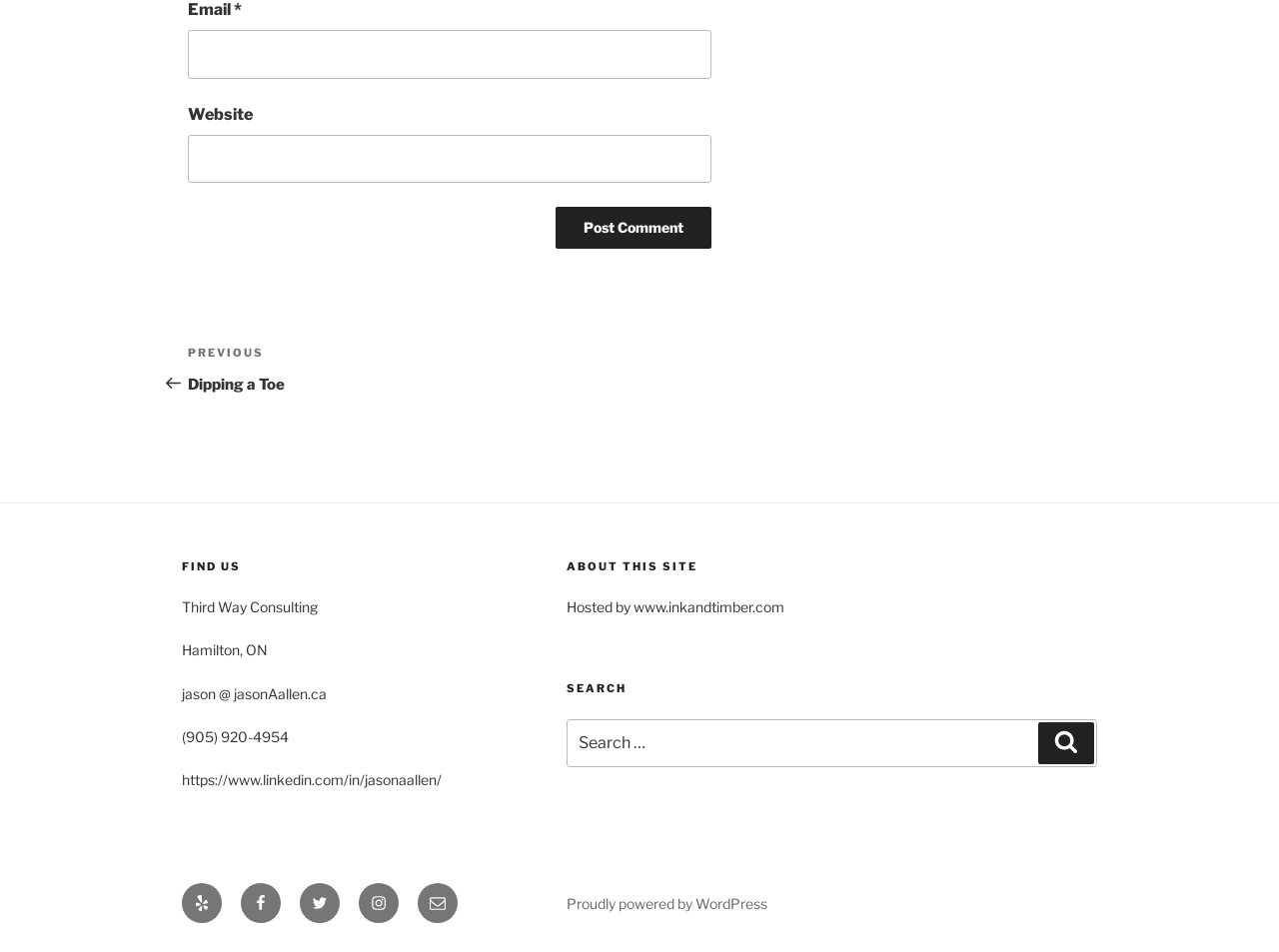Identify the bounding box coordinates of the clickable region necessary to fulfill the following instruction: "Click Post Comment". The bounding box coordinates should be four float numbers between 0 and 1, i.e., [left, top, right, bottom].

[0.435, 0.217, 0.556, 0.261]